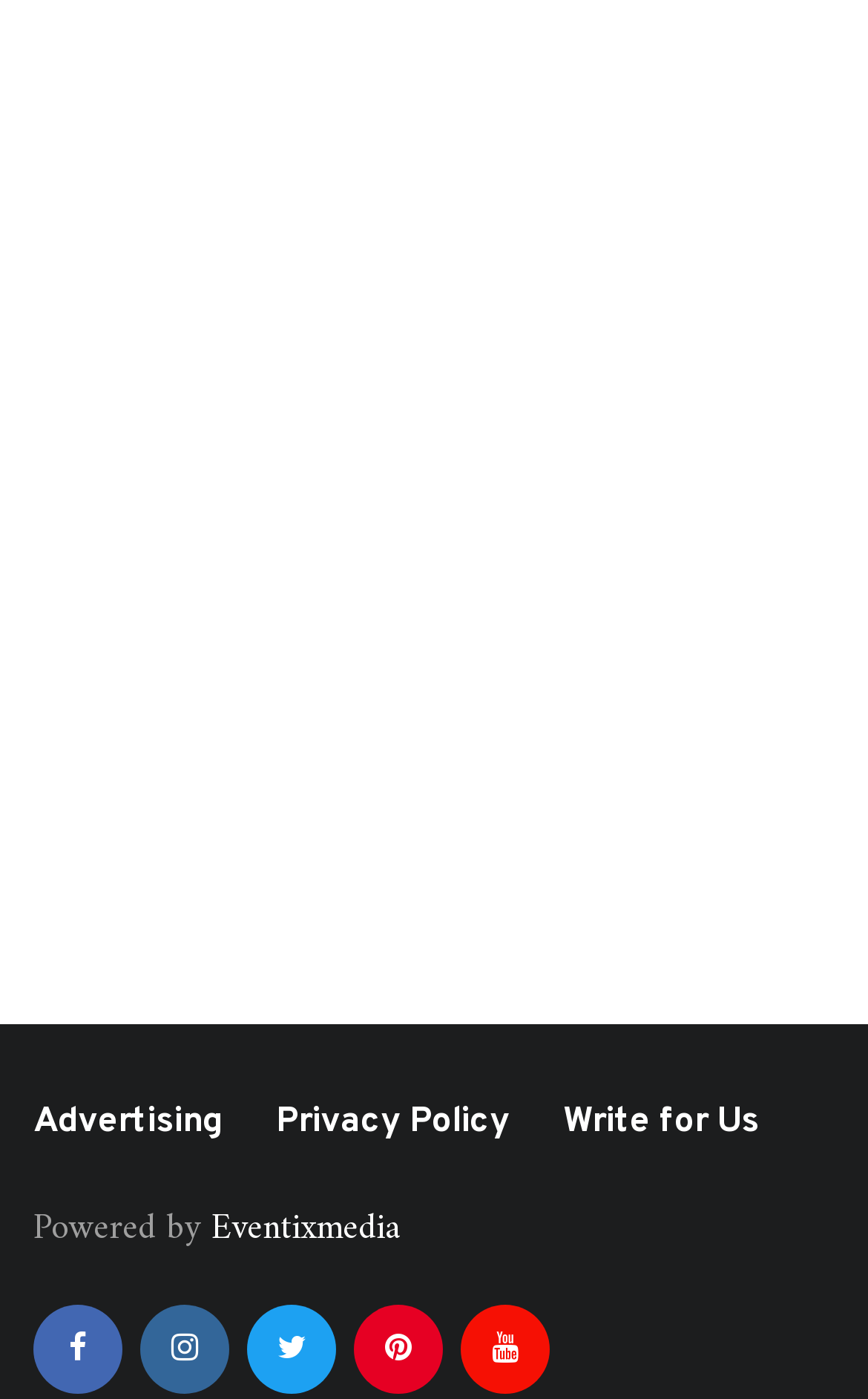Use a single word or phrase to respond to the question:
What is the call-to-action button text?

SUBSCRIBE